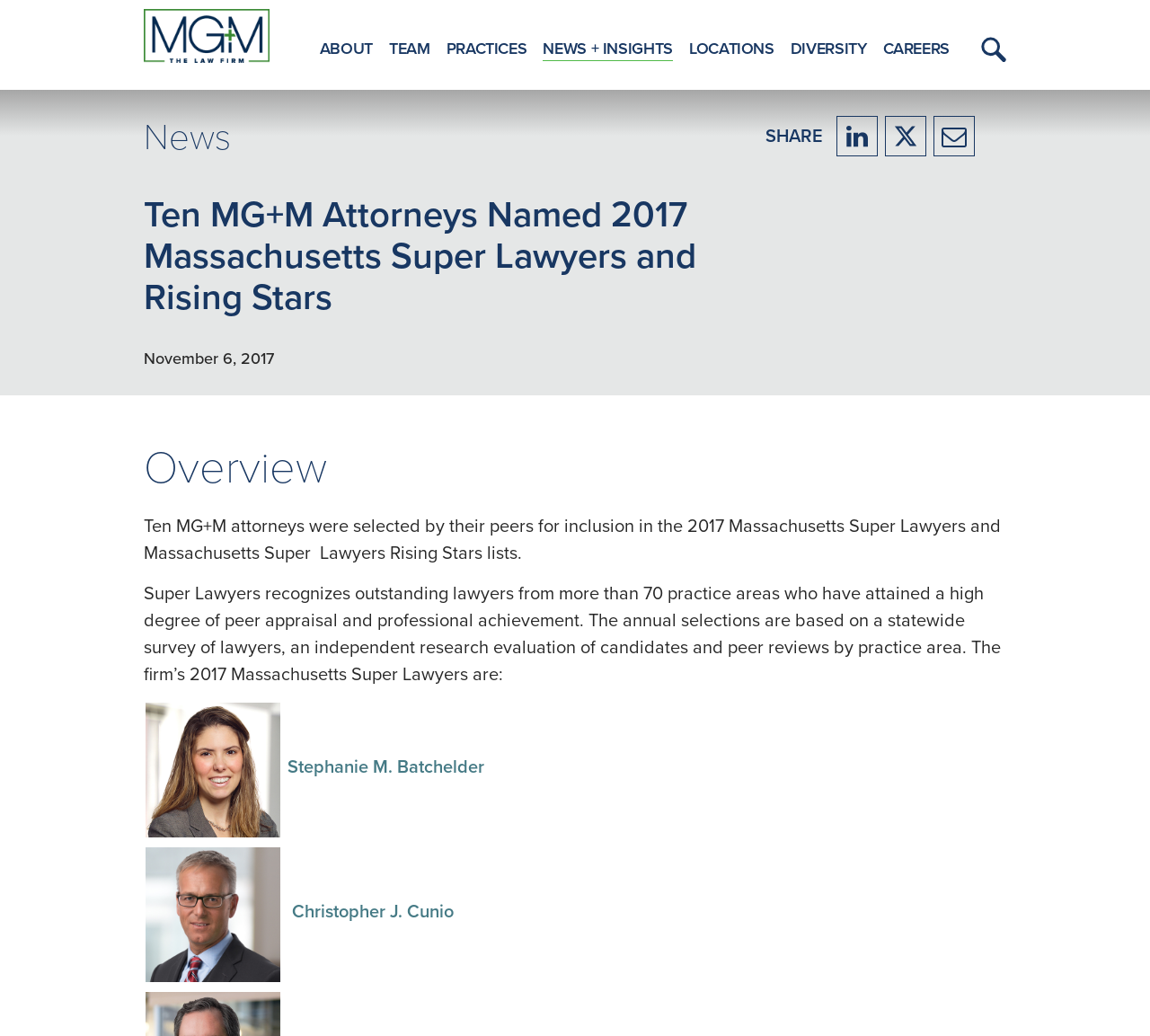Extract the bounding box for the UI element that matches this description: "Share to X/Twitter".

[0.77, 0.112, 0.806, 0.151]